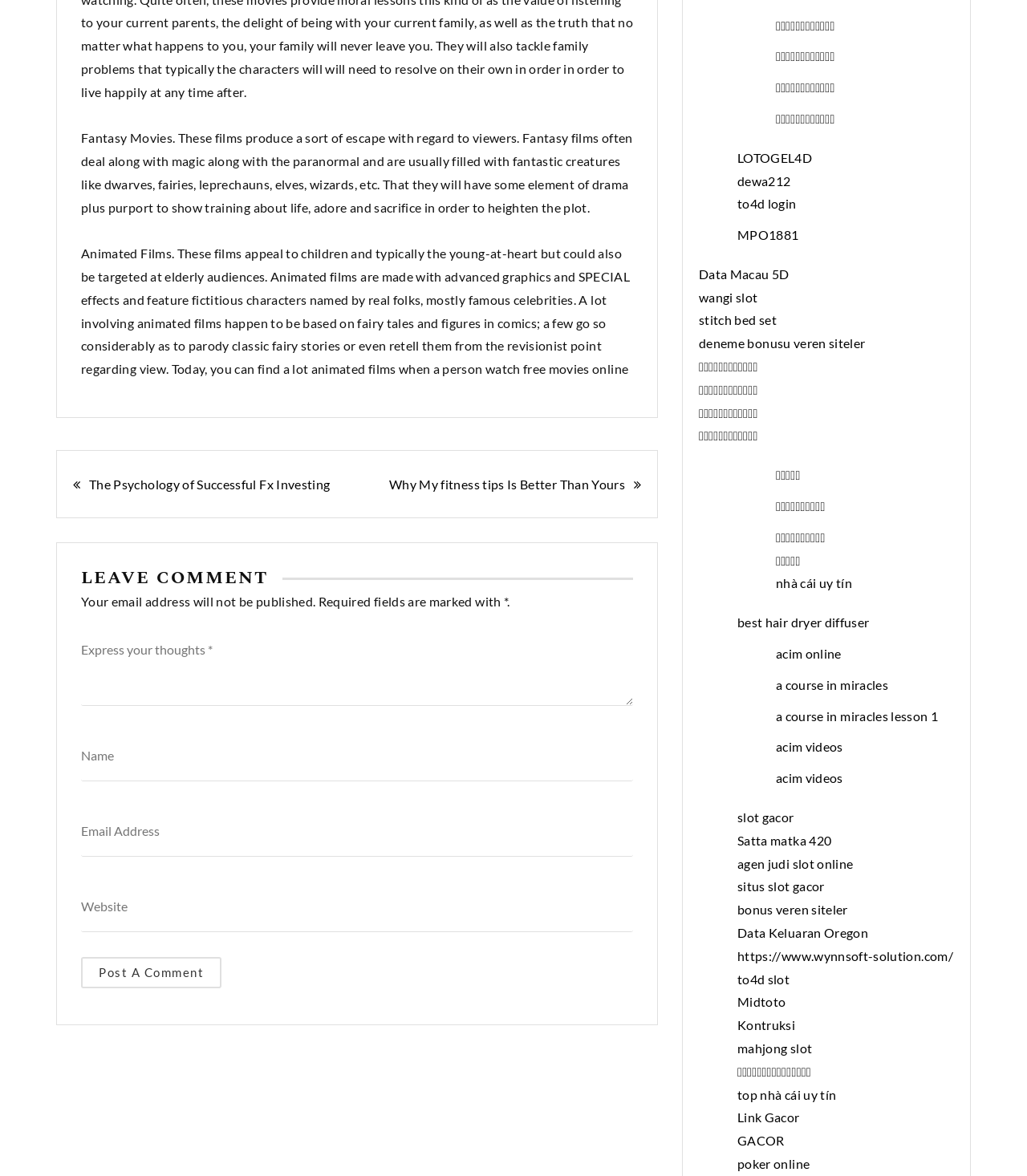Determine the bounding box coordinates of the region to click in order to accomplish the following instruction: "check gallery". Provide the coordinates as four float numbers between 0 and 1, specifically [left, top, right, bottom].

None